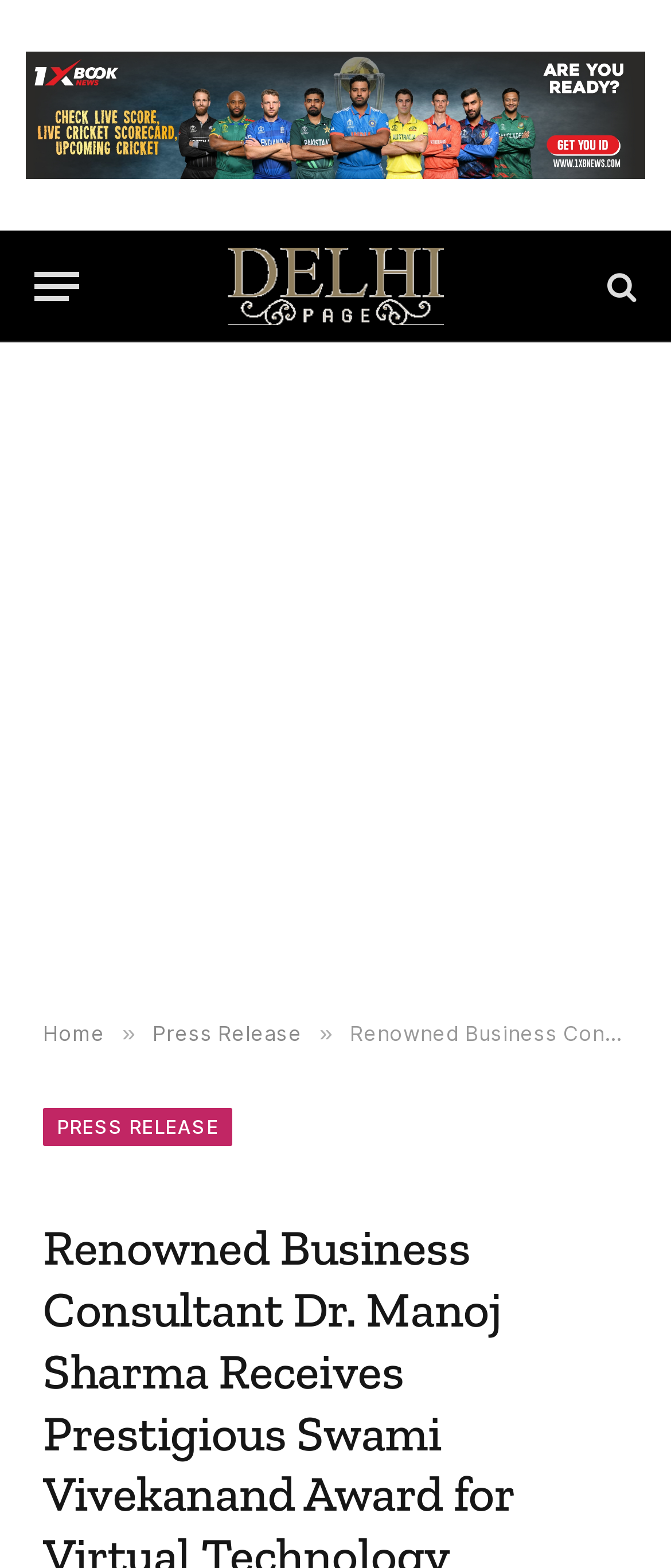Locate the bounding box coordinates of the element that should be clicked to fulfill the instruction: "Go to the Home page".

[0.064, 0.651, 0.156, 0.667]